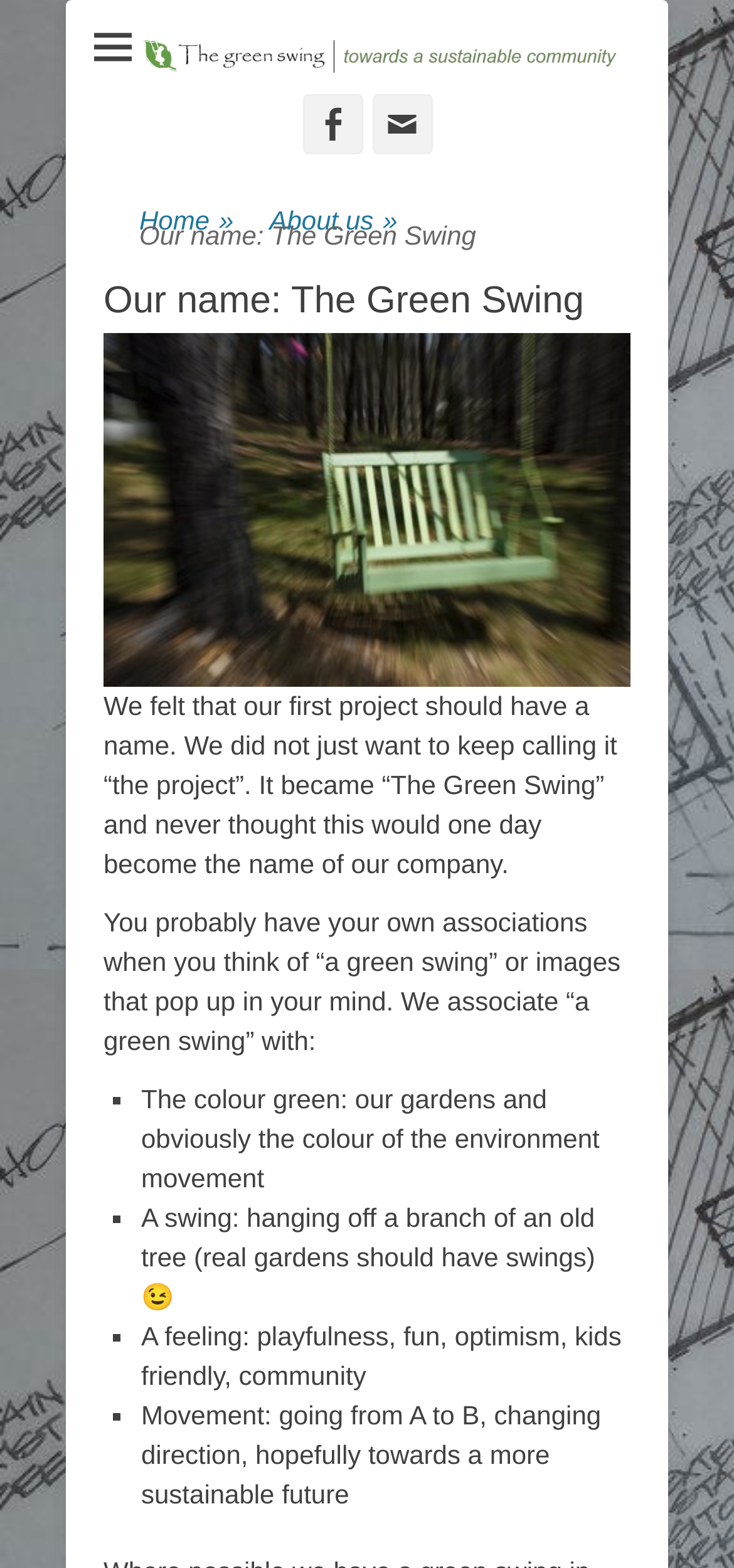Please determine the headline of the webpage and provide its content.

The Green Swing